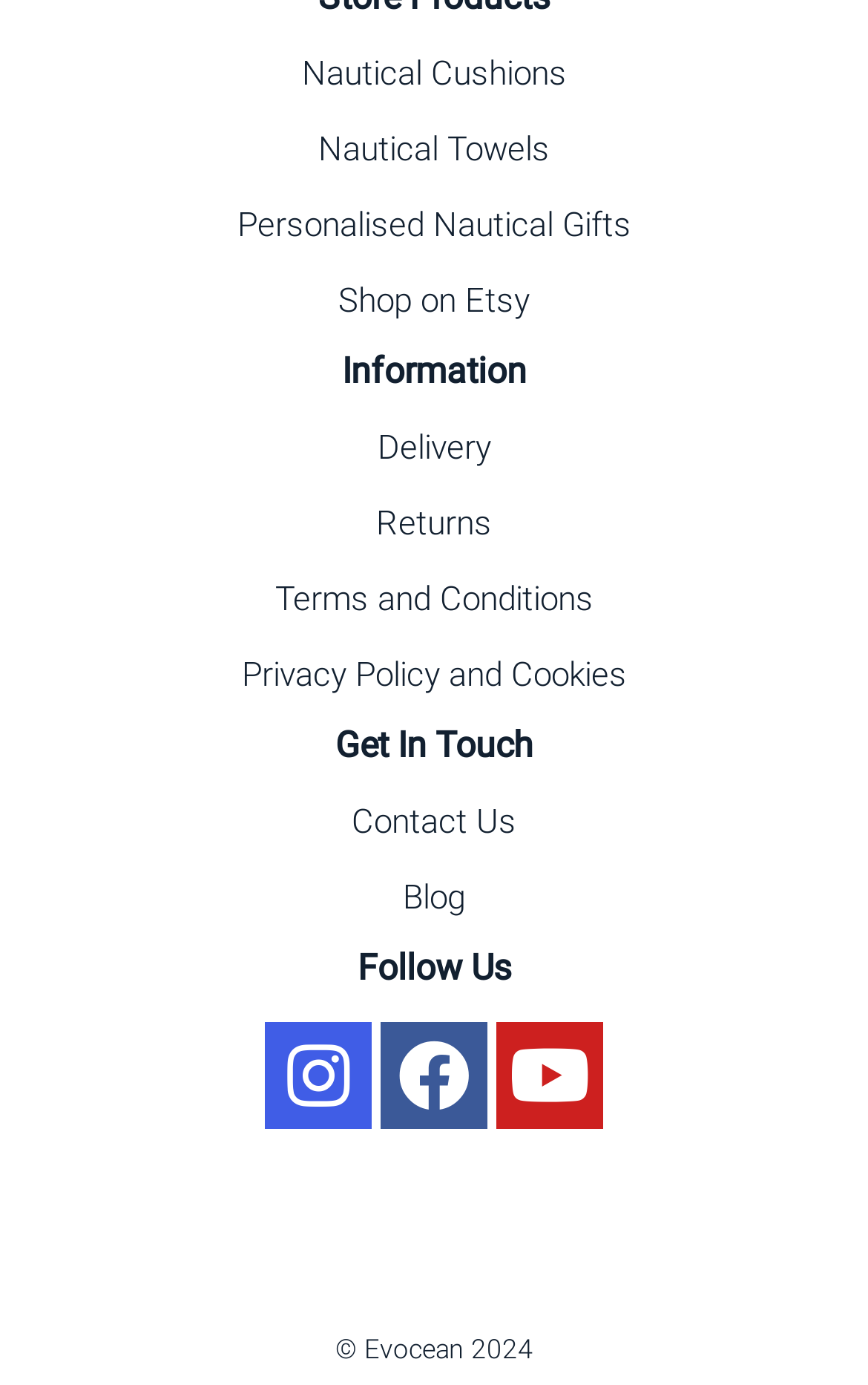Provide the bounding box coordinates of the area you need to click to execute the following instruction: "View Delivery information".

[0.435, 0.308, 0.565, 0.337]